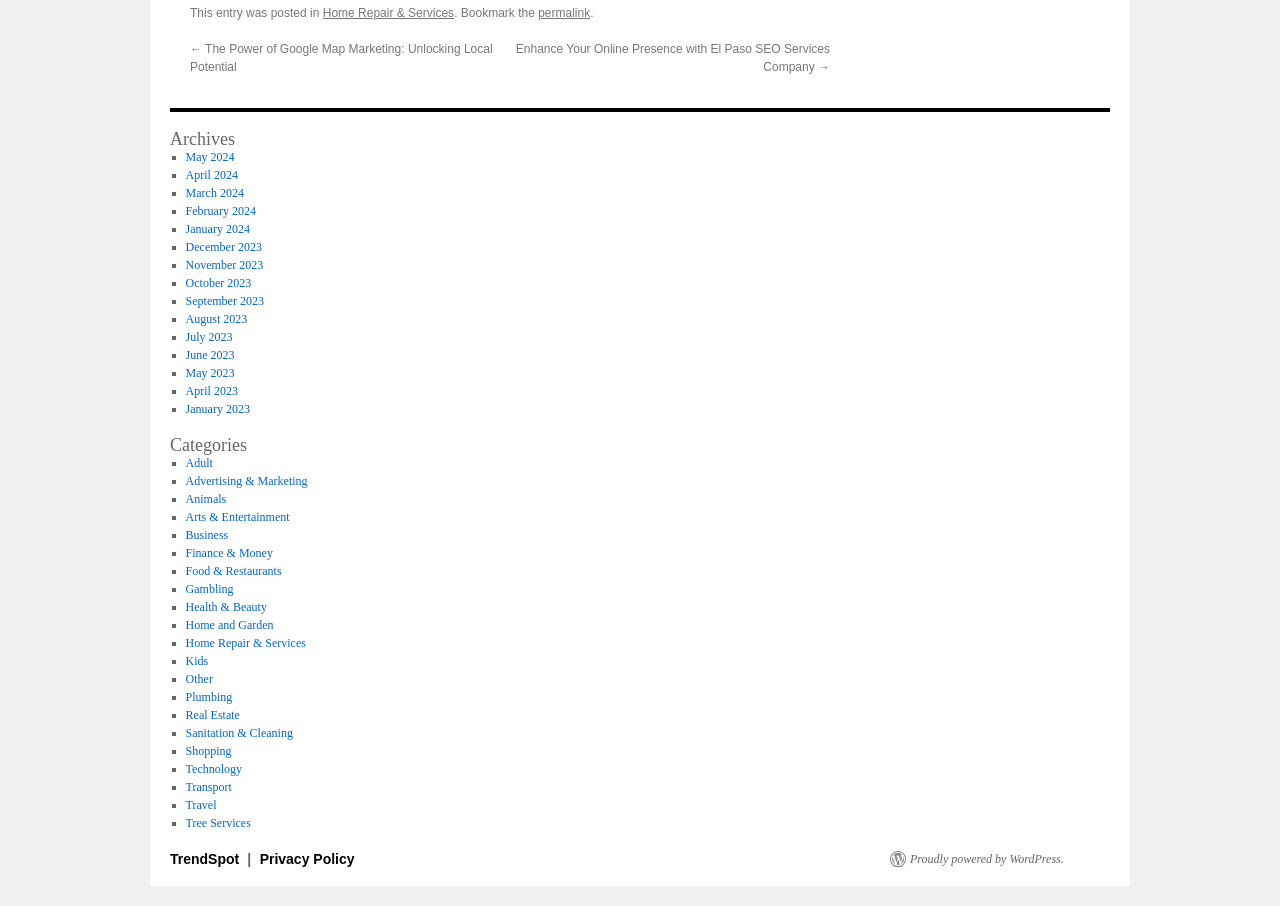Give a short answer using one word or phrase for the question:
What is the category of the current post?

Home Repair & Services